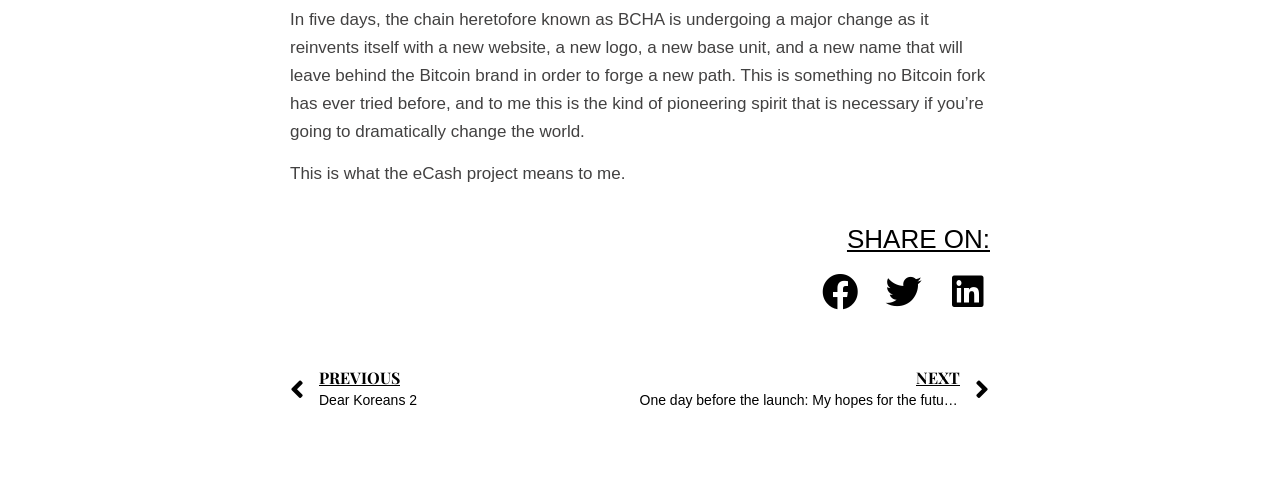Please provide a brief answer to the following inquiry using a single word or phrase:
What is the next article about?

Hopes for eCash future